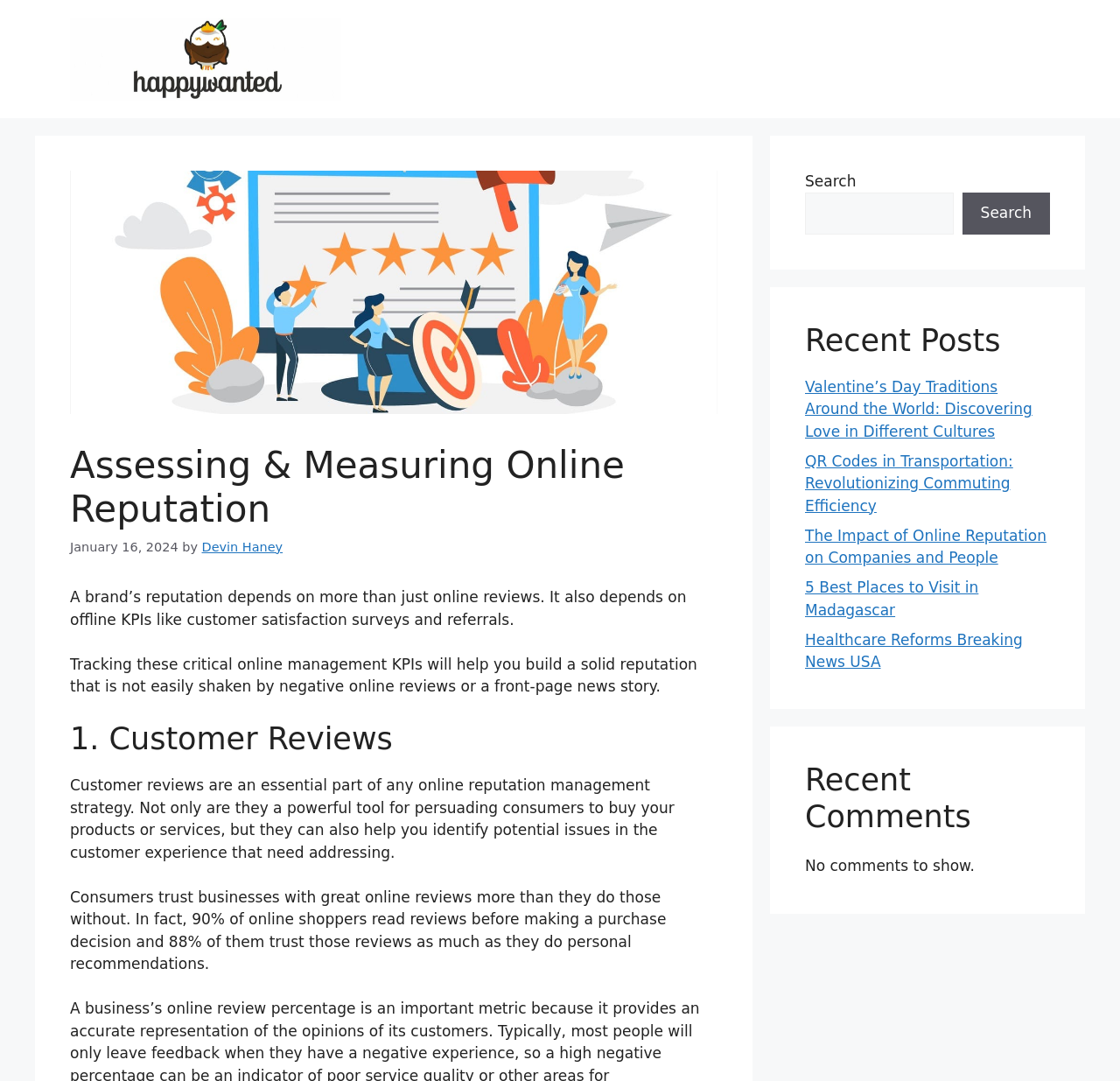What is the category of the article 'Valentine’s Day Traditions Around the World: Discovering Love in Different Cultures'?
Please interpret the details in the image and answer the question thoroughly.

The article 'Valentine’s Day Traditions Around the World: Discovering Love in Different Cultures' is listed under the 'Recent Posts' section, indicating that it is a recent article or blog post.